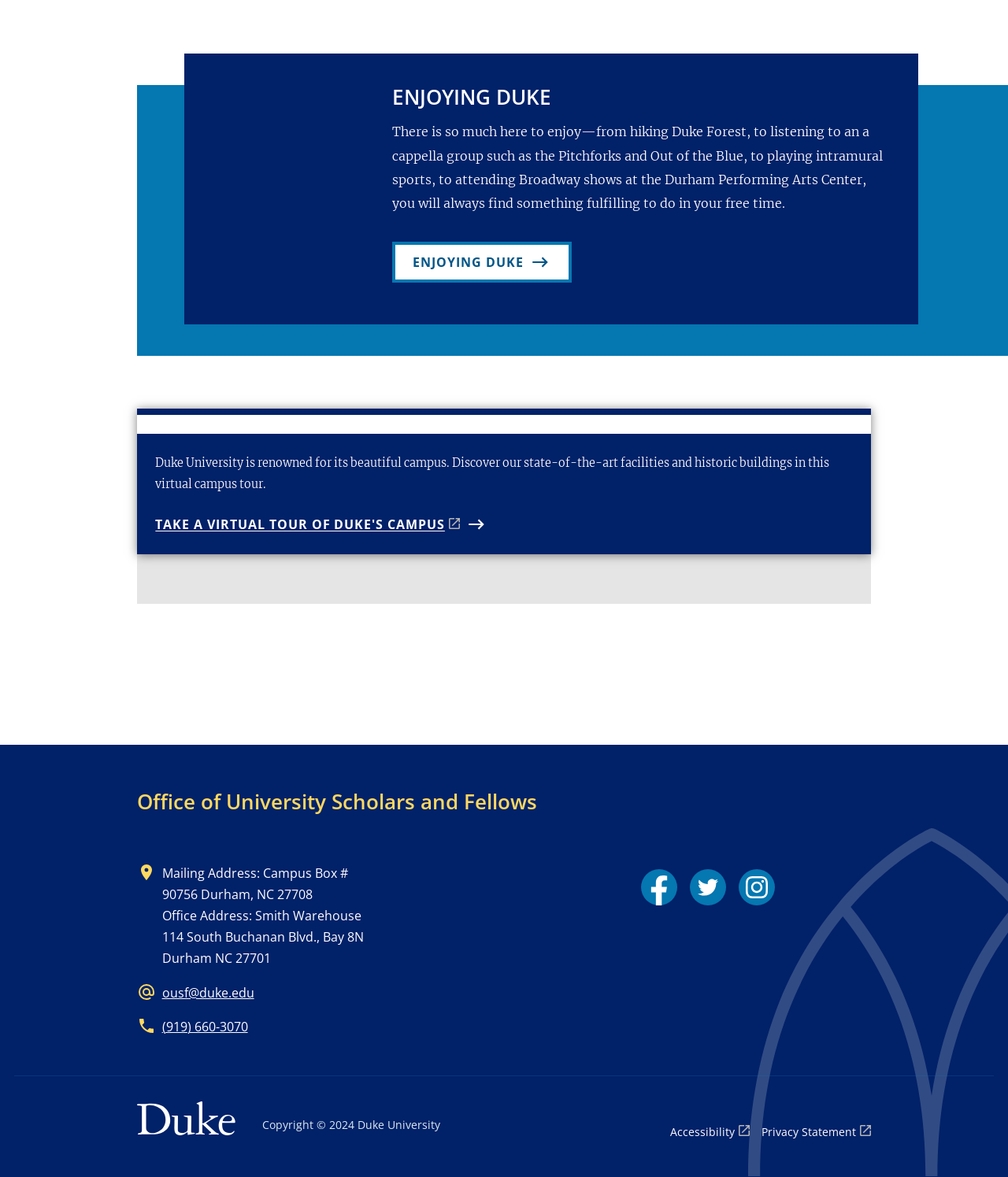Please indicate the bounding box coordinates of the element's region to be clicked to achieve the instruction: "Check Privacy Policy". Provide the coordinates as four float numbers between 0 and 1, i.e., [left, top, right, bottom].

None